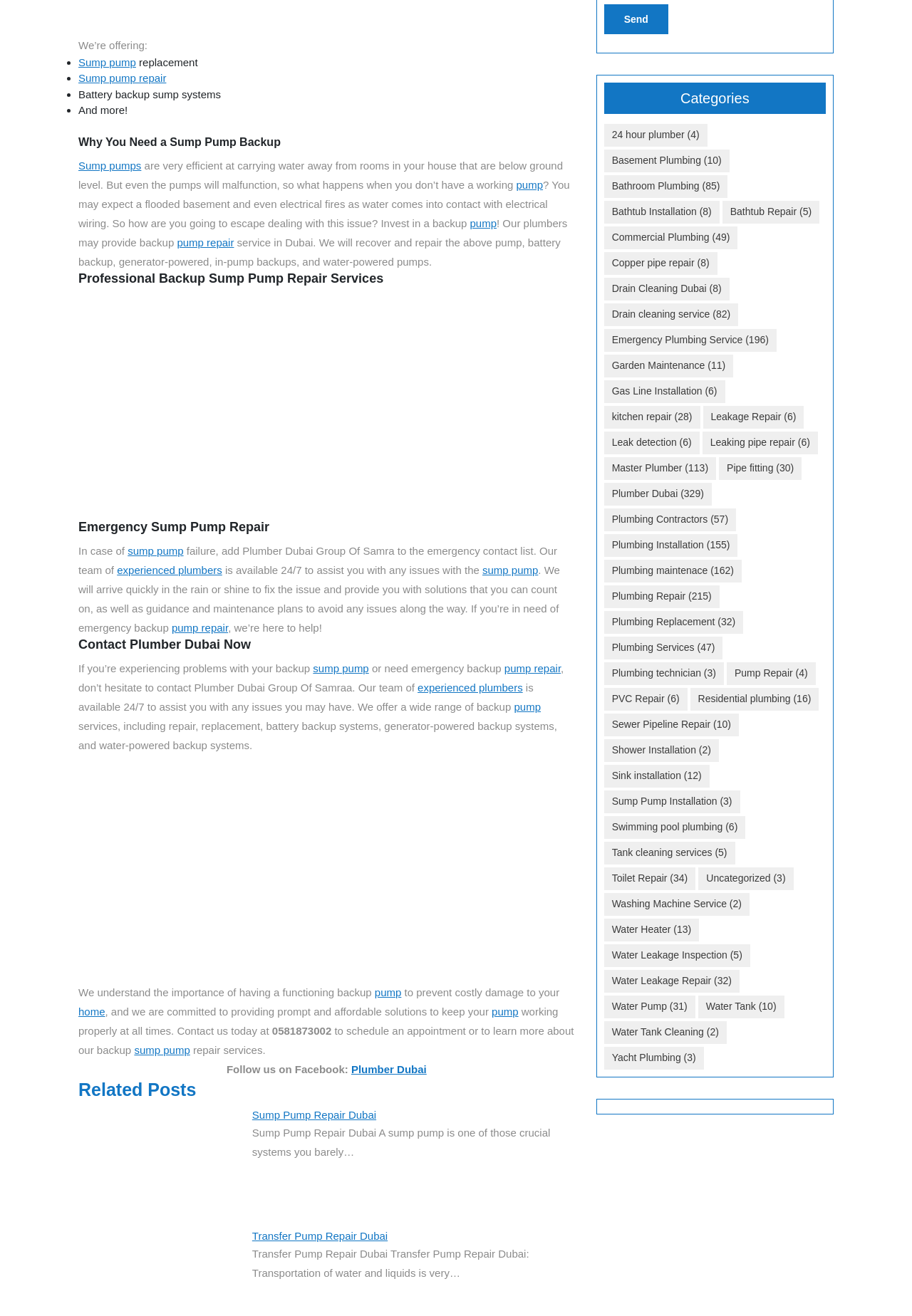Find the bounding box coordinates for the element described here: "Contact us".

None